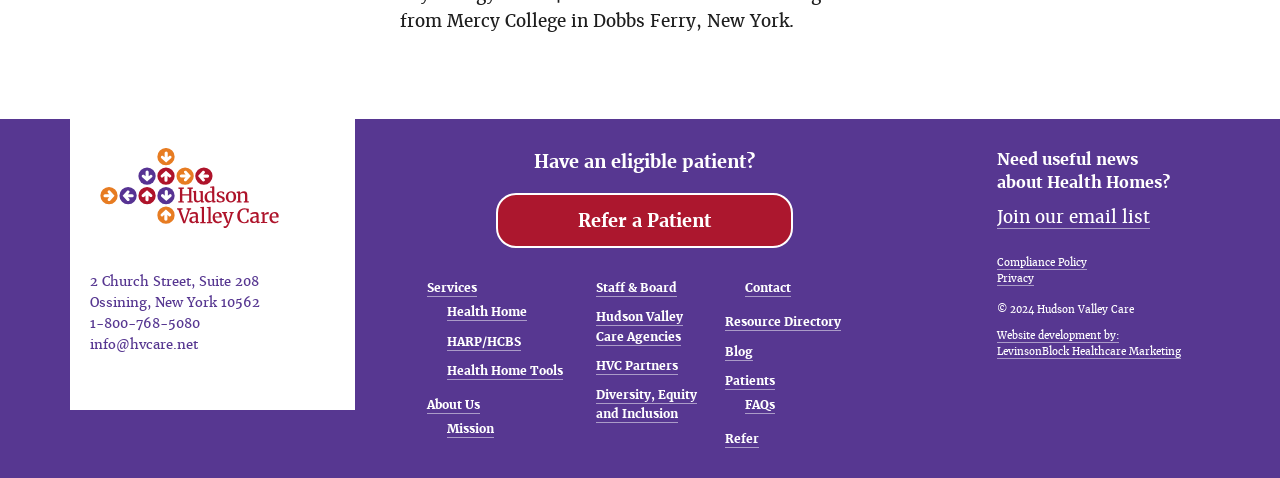How many links are there in the 'About Us' section?
Answer the question based on the image using a single word or a brief phrase.

6